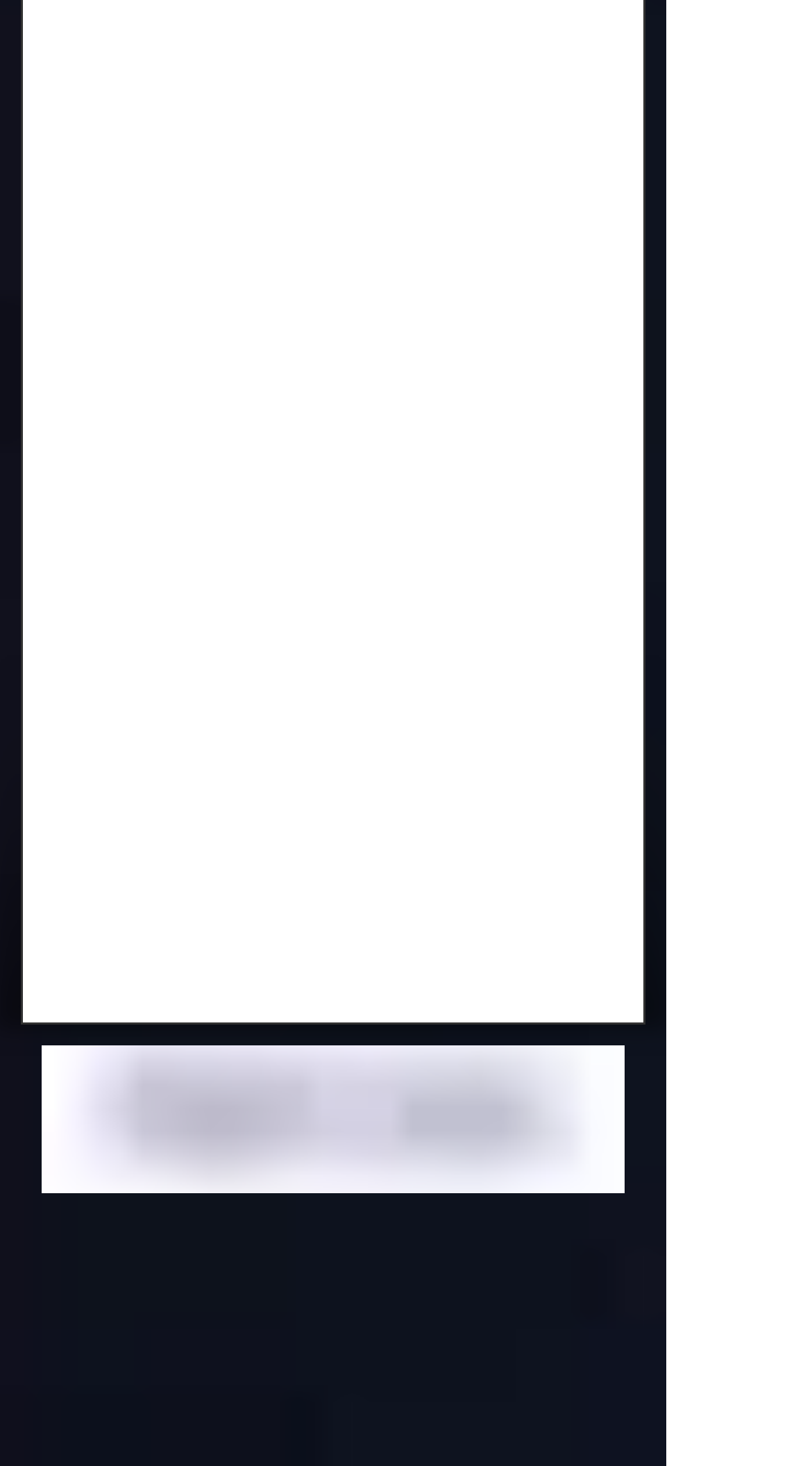Find the UI element described as: "Realtor Store" and predict its bounding box coordinates. Ensure the coordinates are four float numbers between 0 and 1, [left, top, right, bottom].

[0.026, 0.495, 0.795, 0.532]